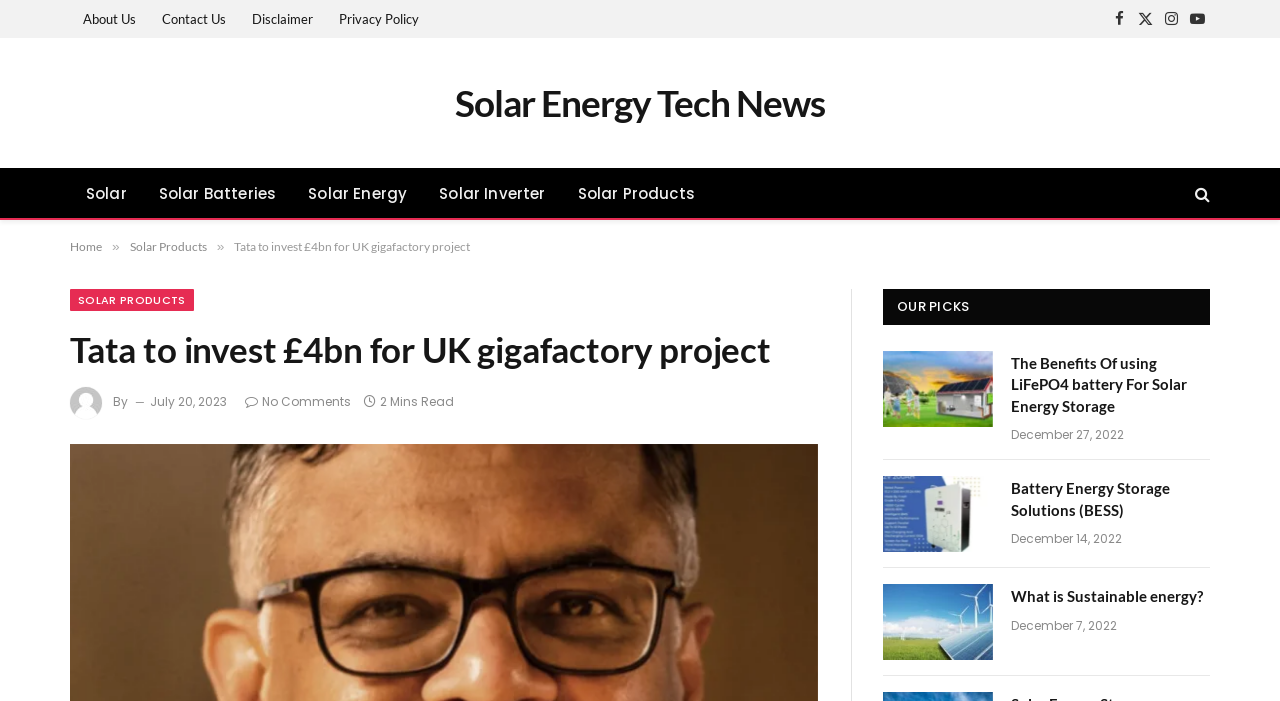Your task is to extract the text of the main heading from the webpage.

Tata to invest £4bn for UK gigafactory project